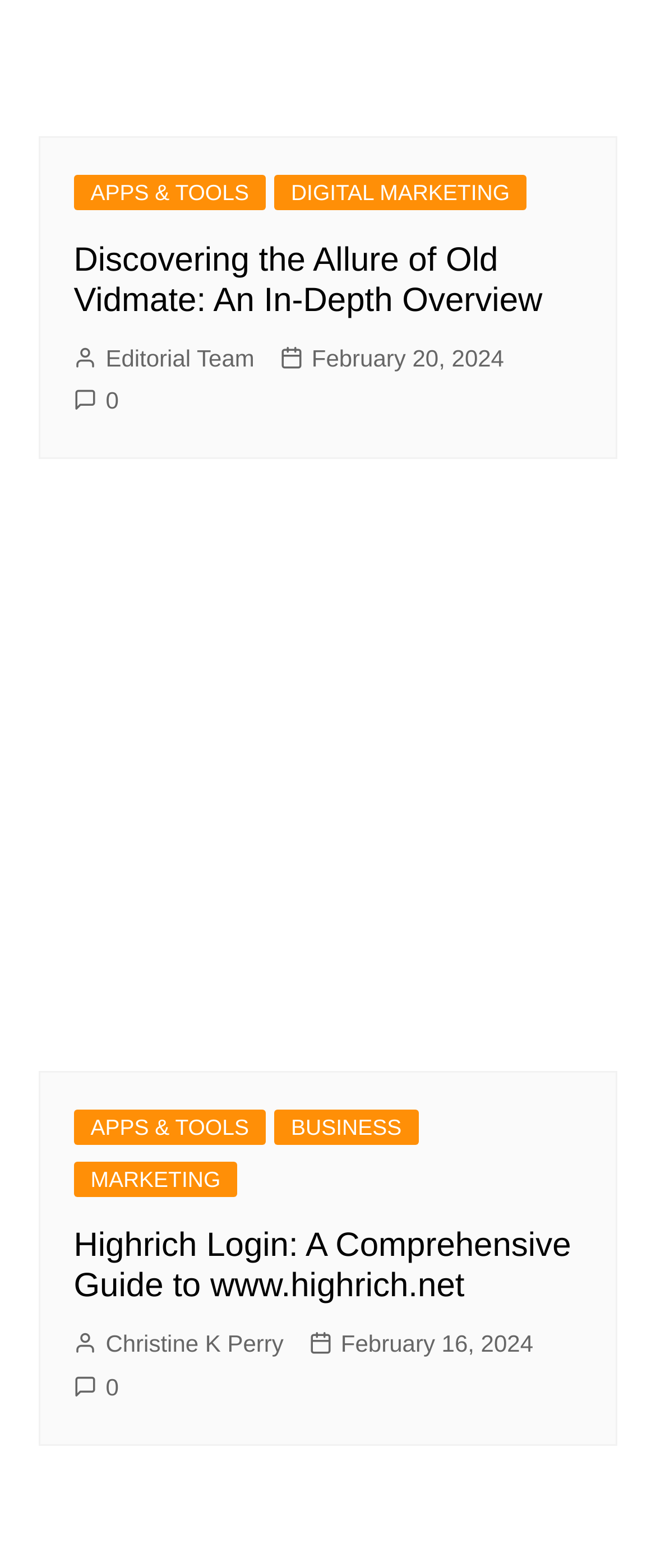What is the topic of the second article?
Please use the image to provide a one-word or short phrase answer.

Highrich Login